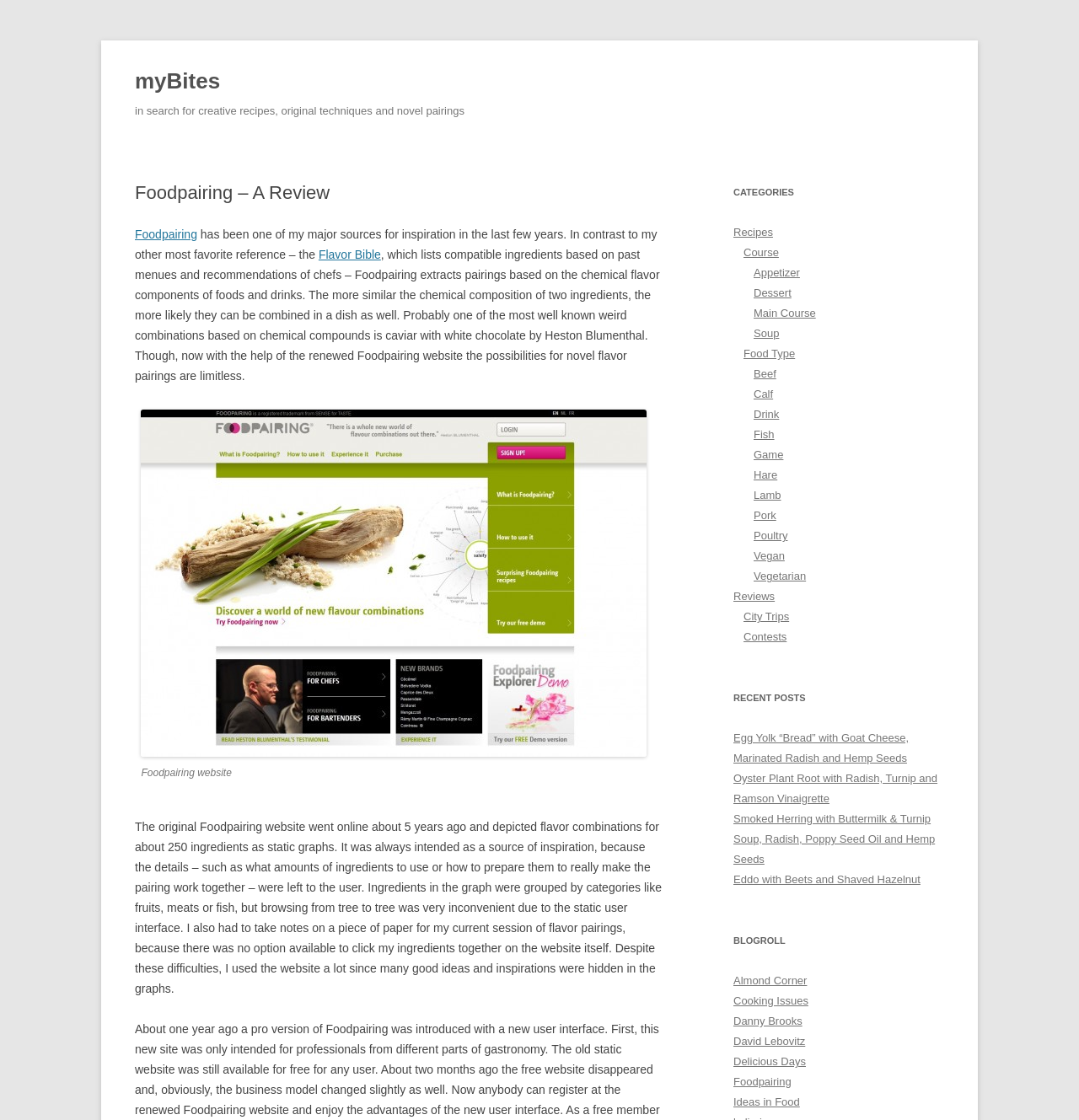Determine the bounding box coordinates of the clickable element to complete this instruction: "Click on the 'Foodpairing' link". Provide the coordinates in the format of four float numbers between 0 and 1, [left, top, right, bottom].

[0.125, 0.203, 0.183, 0.215]